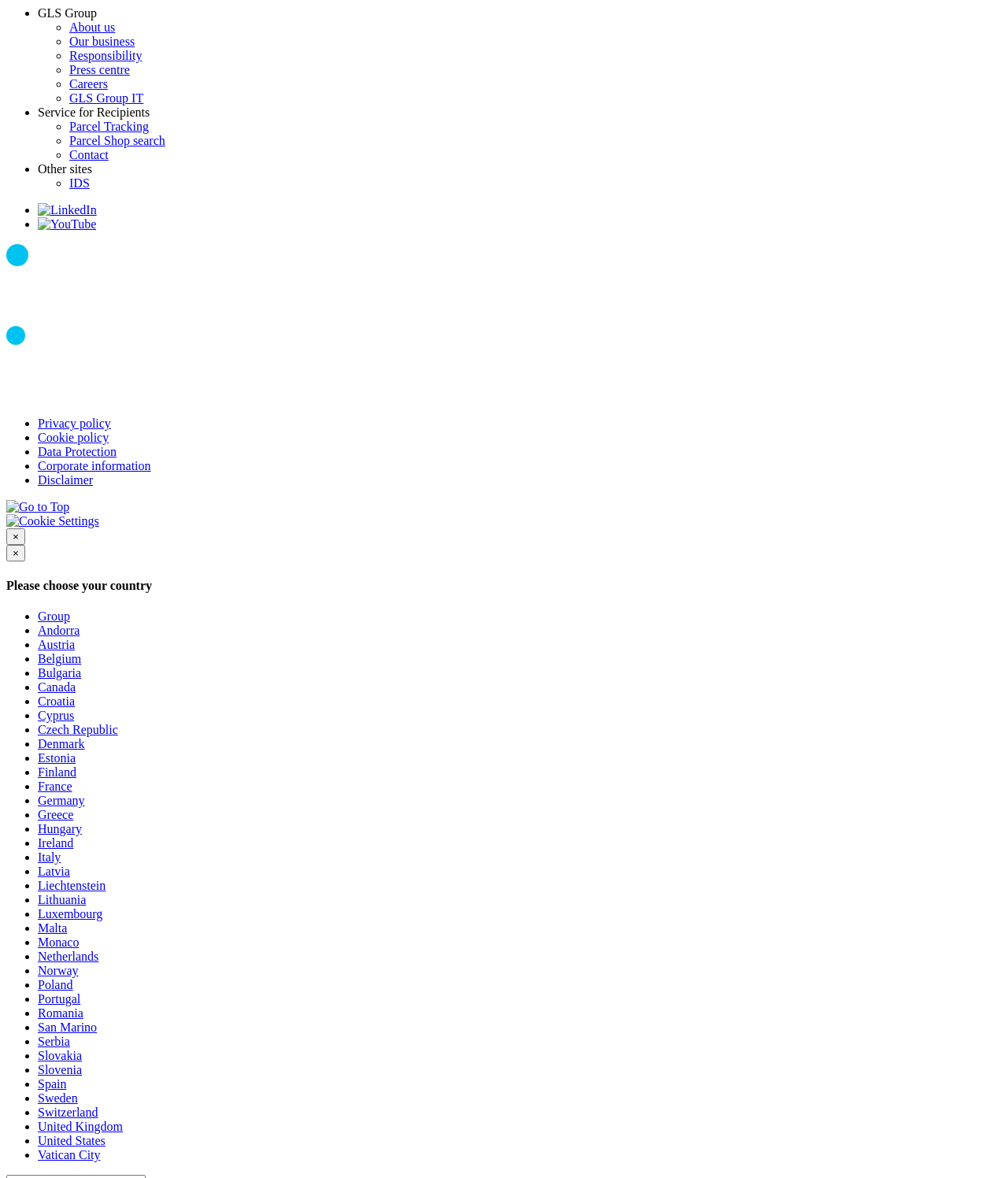Identify the bounding box of the HTML element described here: "Vatican City". Provide the coordinates as four float numbers between 0 and 1: [left, top, right, bottom].

[0.038, 0.974, 0.1, 0.986]